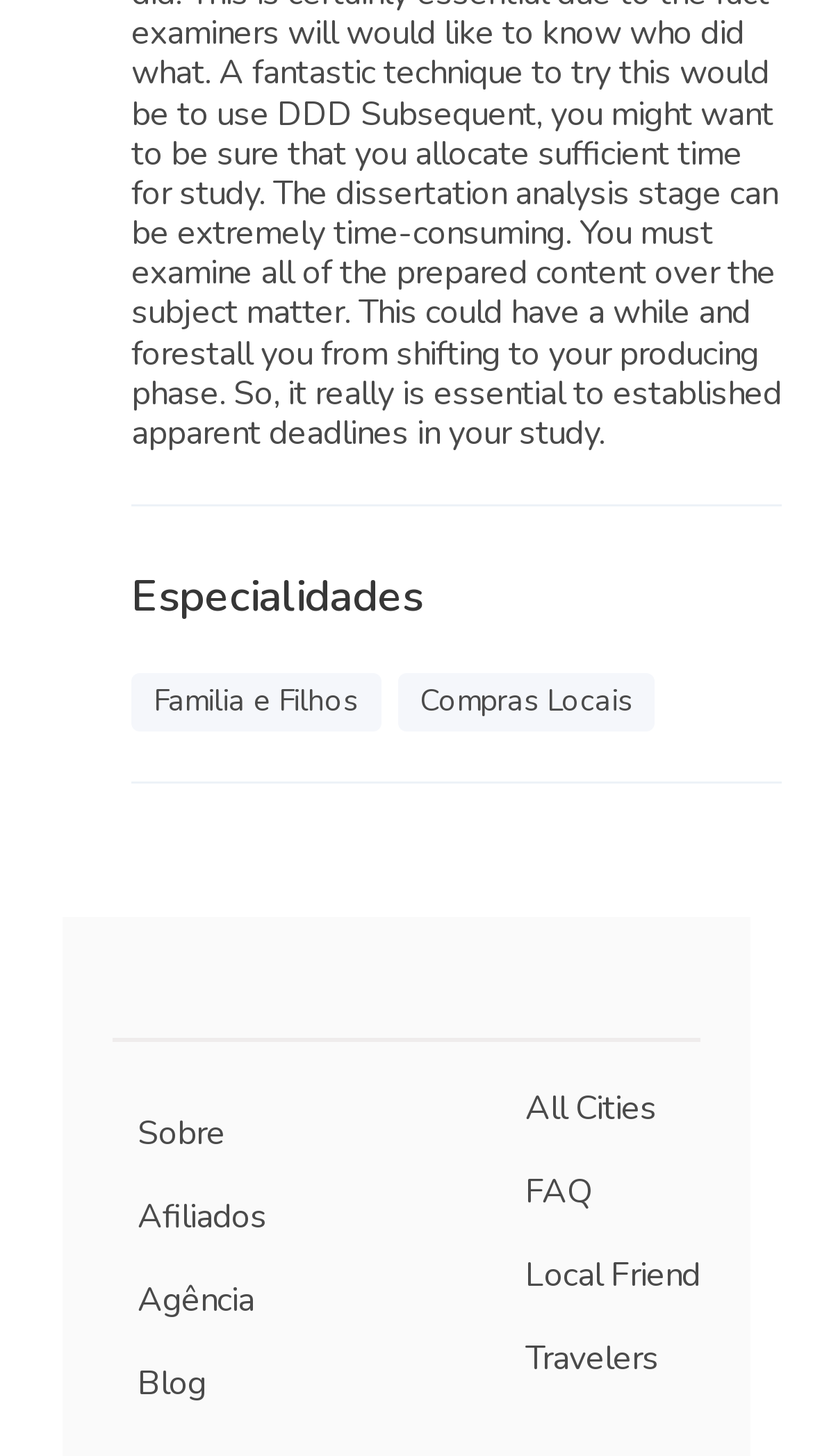How many links are in the footer?
Use the image to give a comprehensive and detailed response to the question.

I counted the number of links in the footer section, which includes 'Sobre', 'Afiliados', 'Agência', 'Blog', 'All Cities', 'FAQ', and 'Local Friend', totaling 7 links.